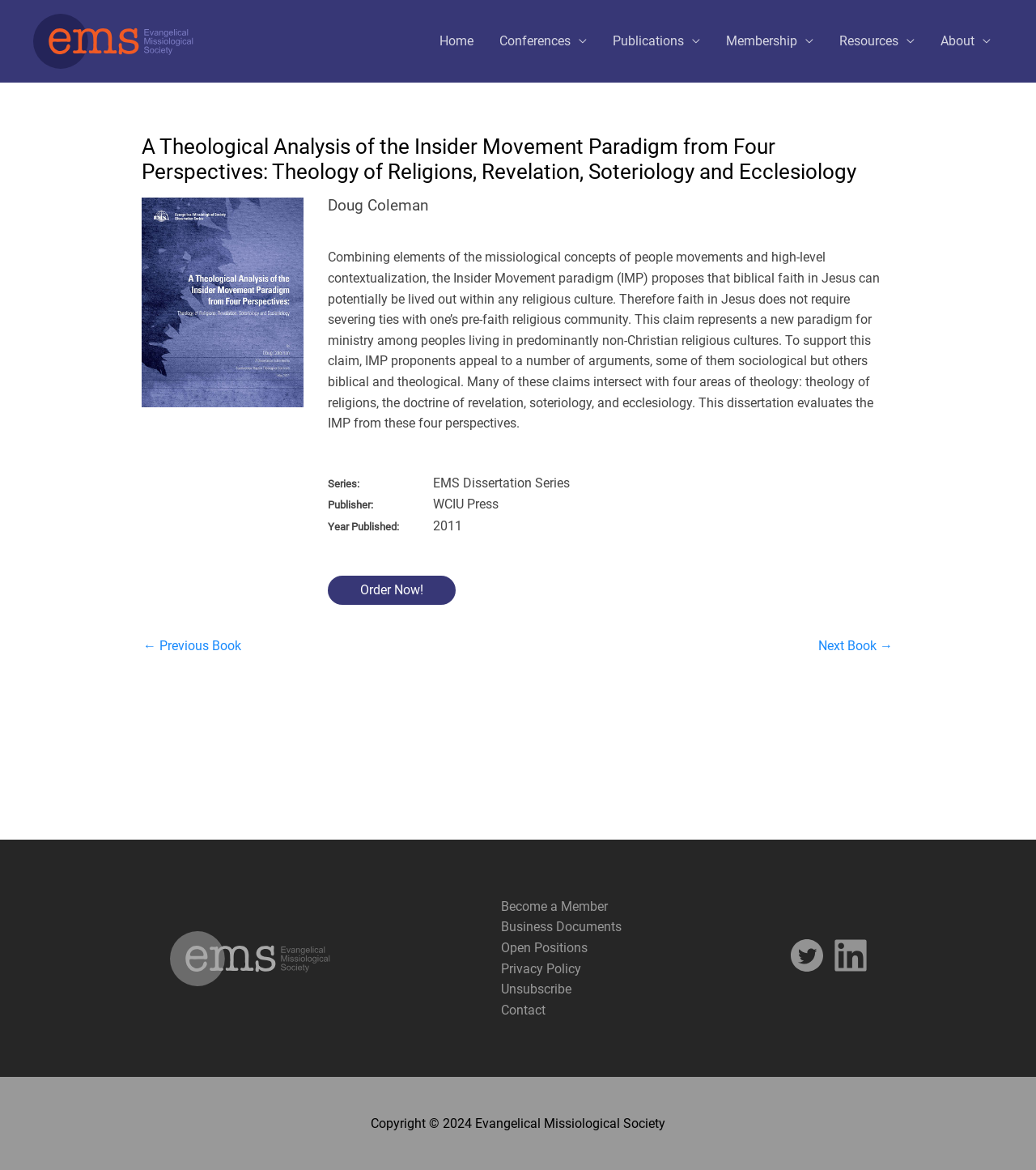Please identify the coordinates of the bounding box that should be clicked to fulfill this instruction: "Visit the Evangelical Missiological Society website".

[0.031, 0.028, 0.188, 0.041]